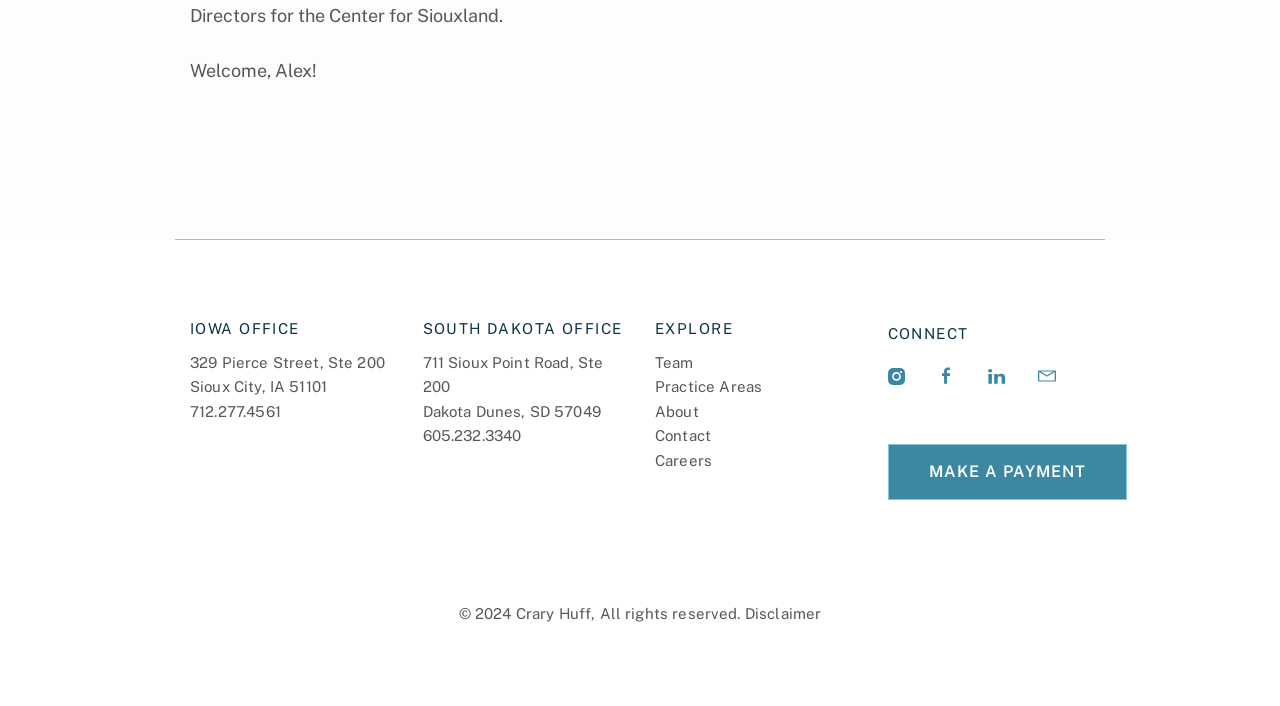What is the phone number of the South Dakota office?
Using the image as a reference, answer with just one word or a short phrase.

605.232.3340